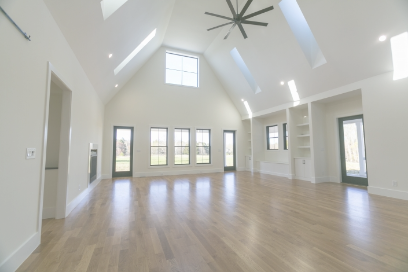Give a concise answer of one word or phrase to the question: 
What is the color of the walls in this room?

soft, neutral